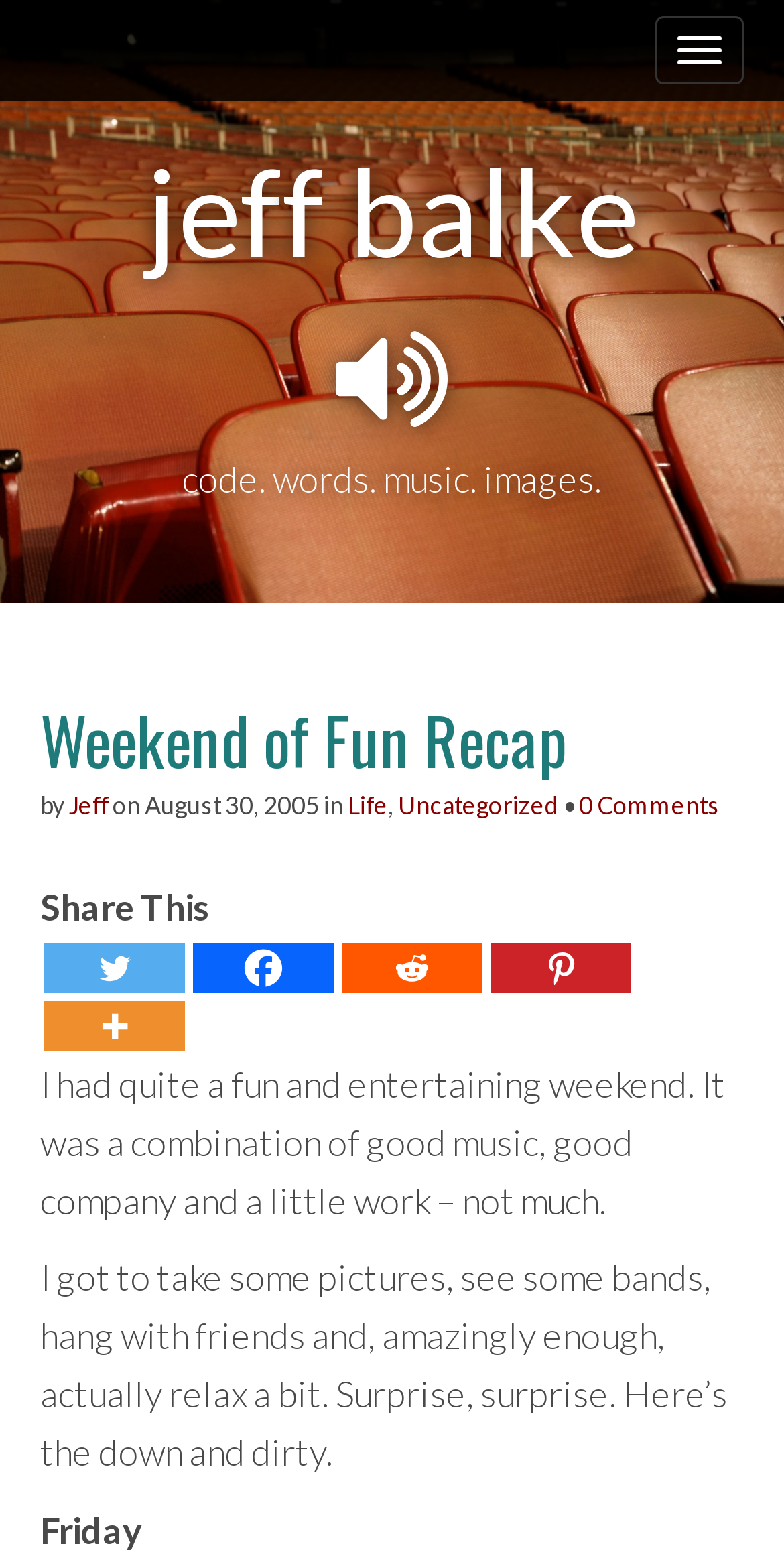From the element description: "Uncategorized", extract the bounding box coordinates of the UI element. The coordinates should be expressed as four float numbers between 0 and 1, in the order [left, top, right, bottom].

[0.508, 0.509, 0.713, 0.529]